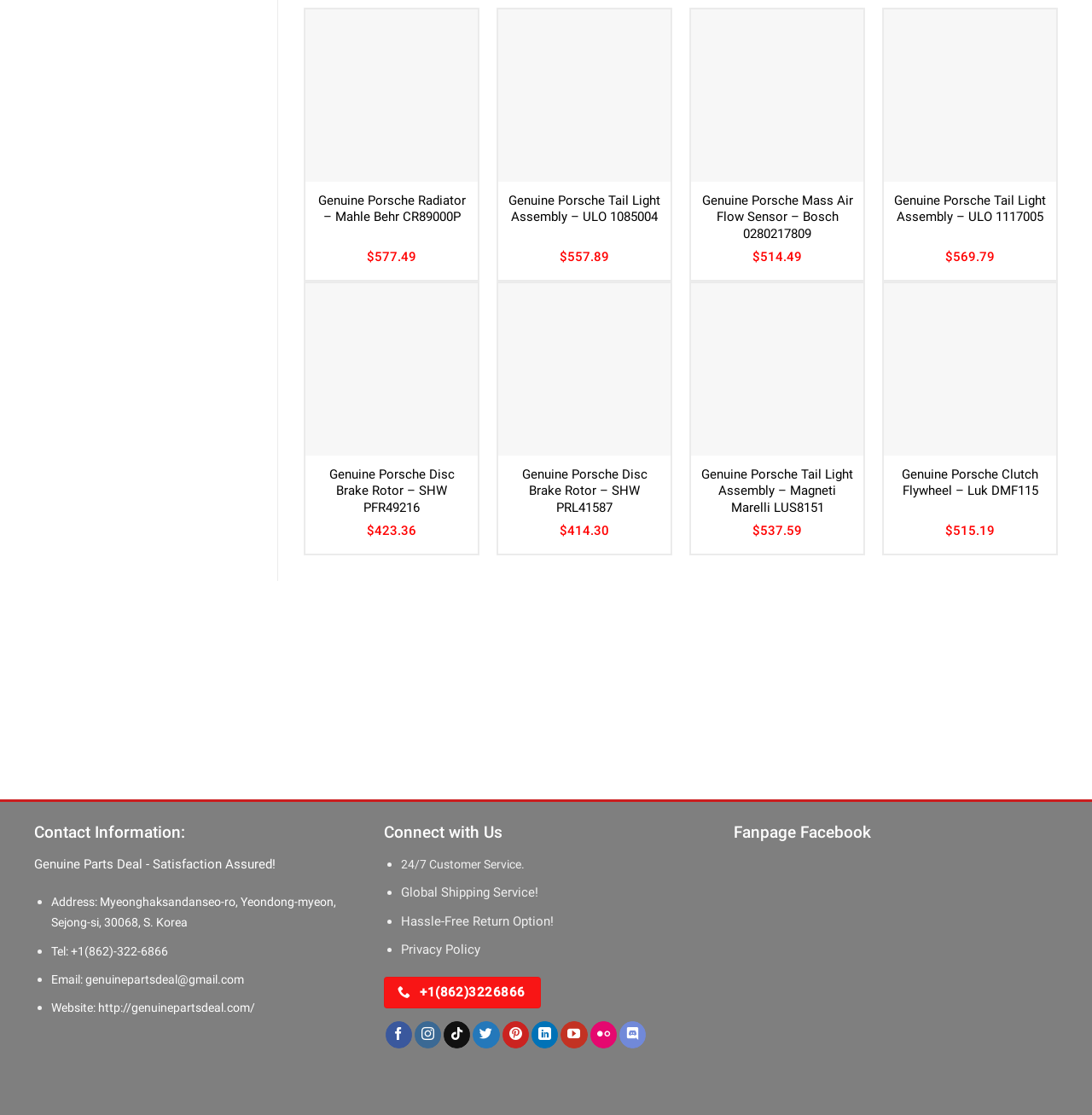Answer in one word or a short phrase: 
What is the email address of Genuine Parts Deal?

genuinepartsdeal@gmail.com